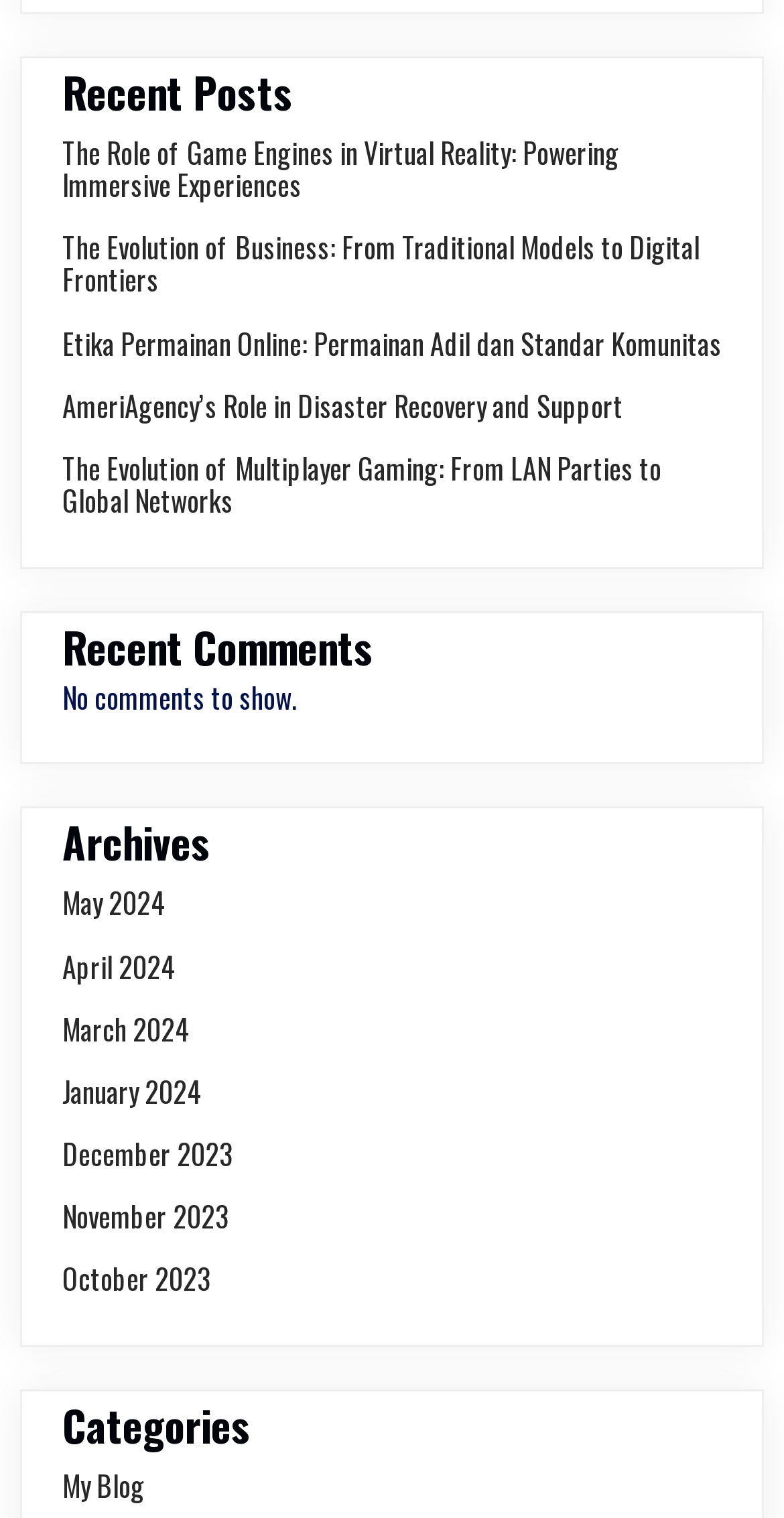Could you determine the bounding box coordinates of the clickable element to complete the instruction: "learn about the importance of regulation in preventing fraudulent gambling"? Provide the coordinates as four float numbers between 0 and 1, i.e., [left, top, right, bottom].

None